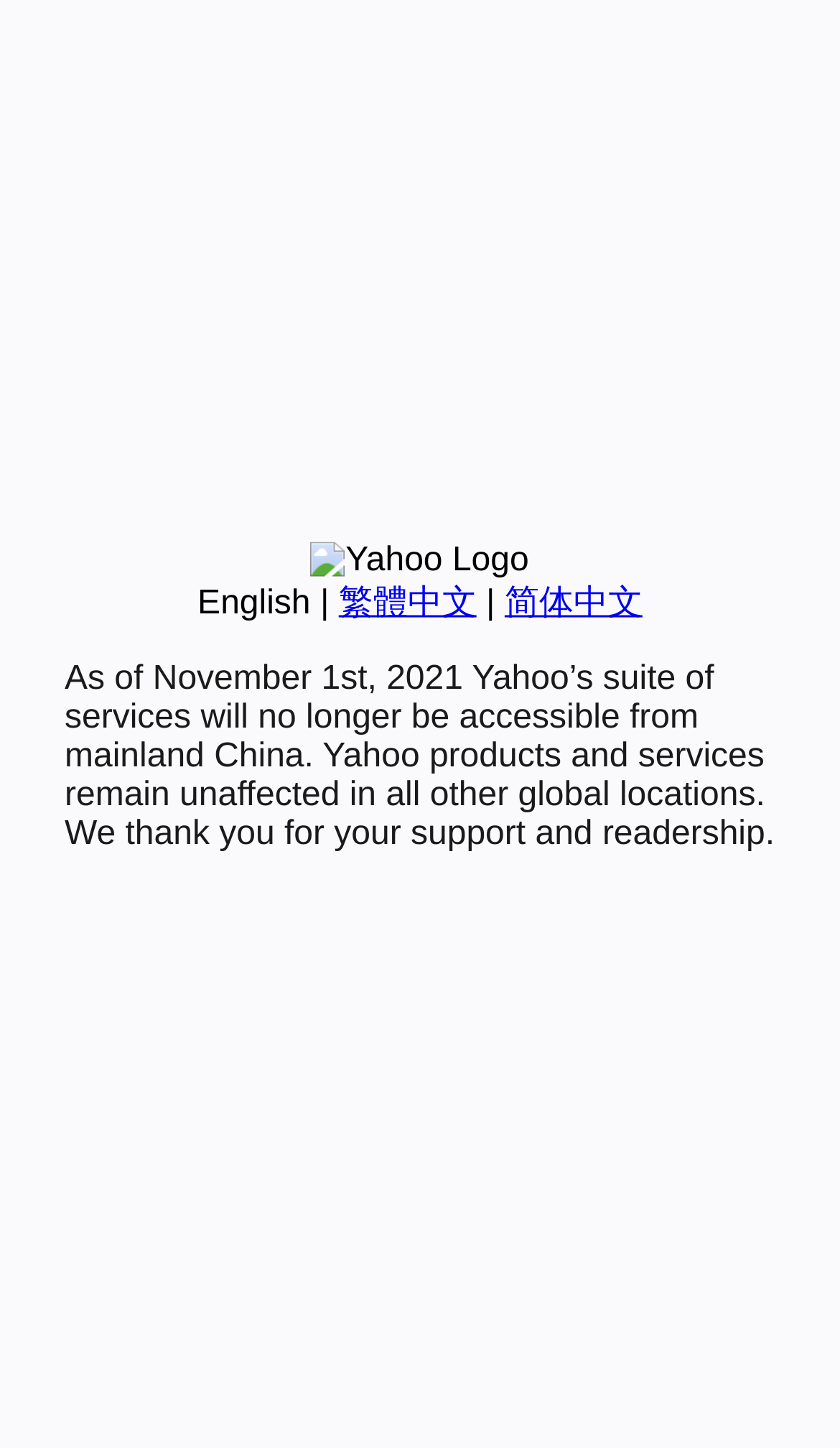Locate the bounding box of the user interface element based on this description: "繁體中文".

[0.403, 0.404, 0.567, 0.429]